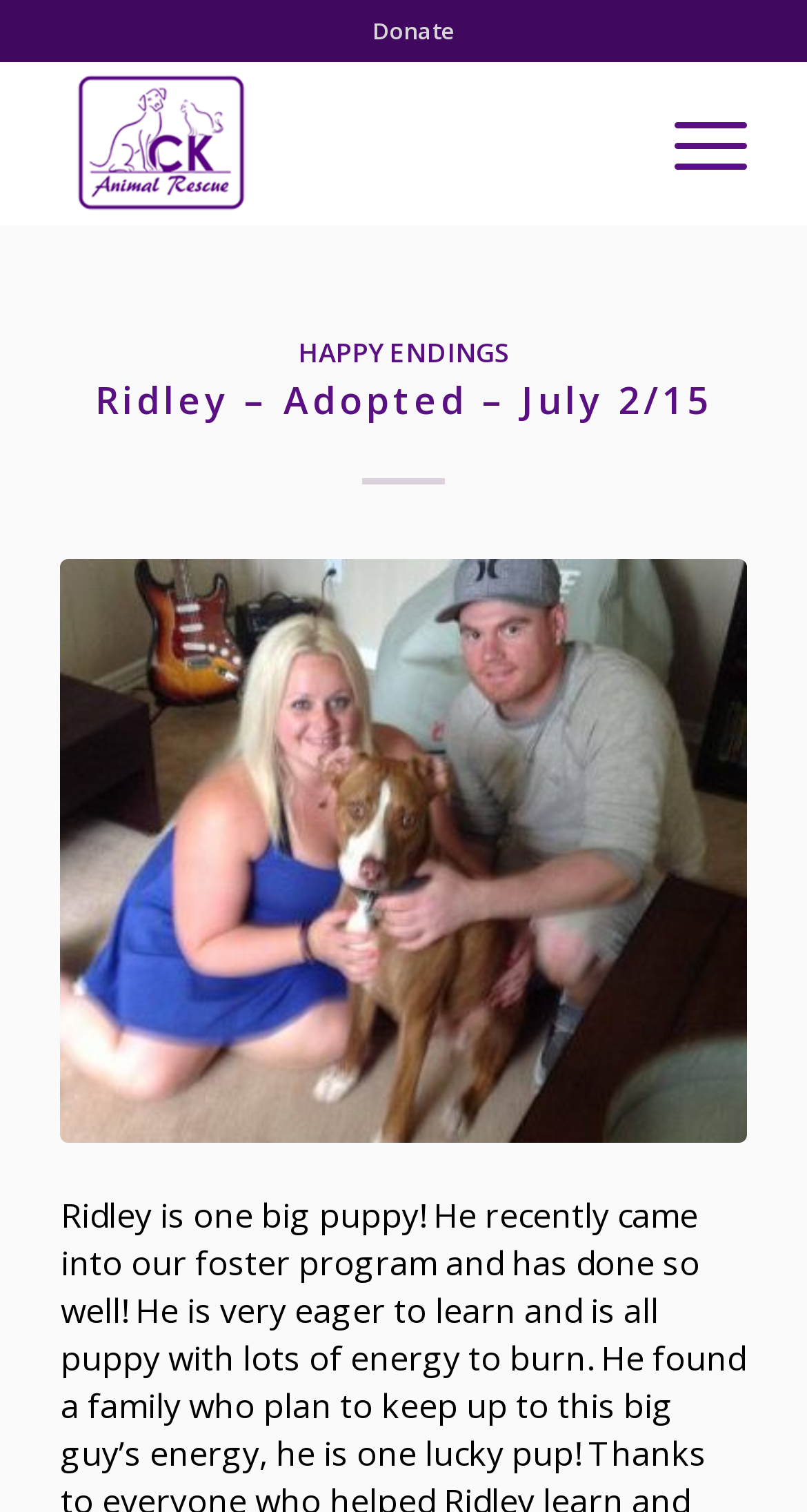Please give a short response to the question using one word or a phrase:
Is there a way to donate on this webpage?

Yes